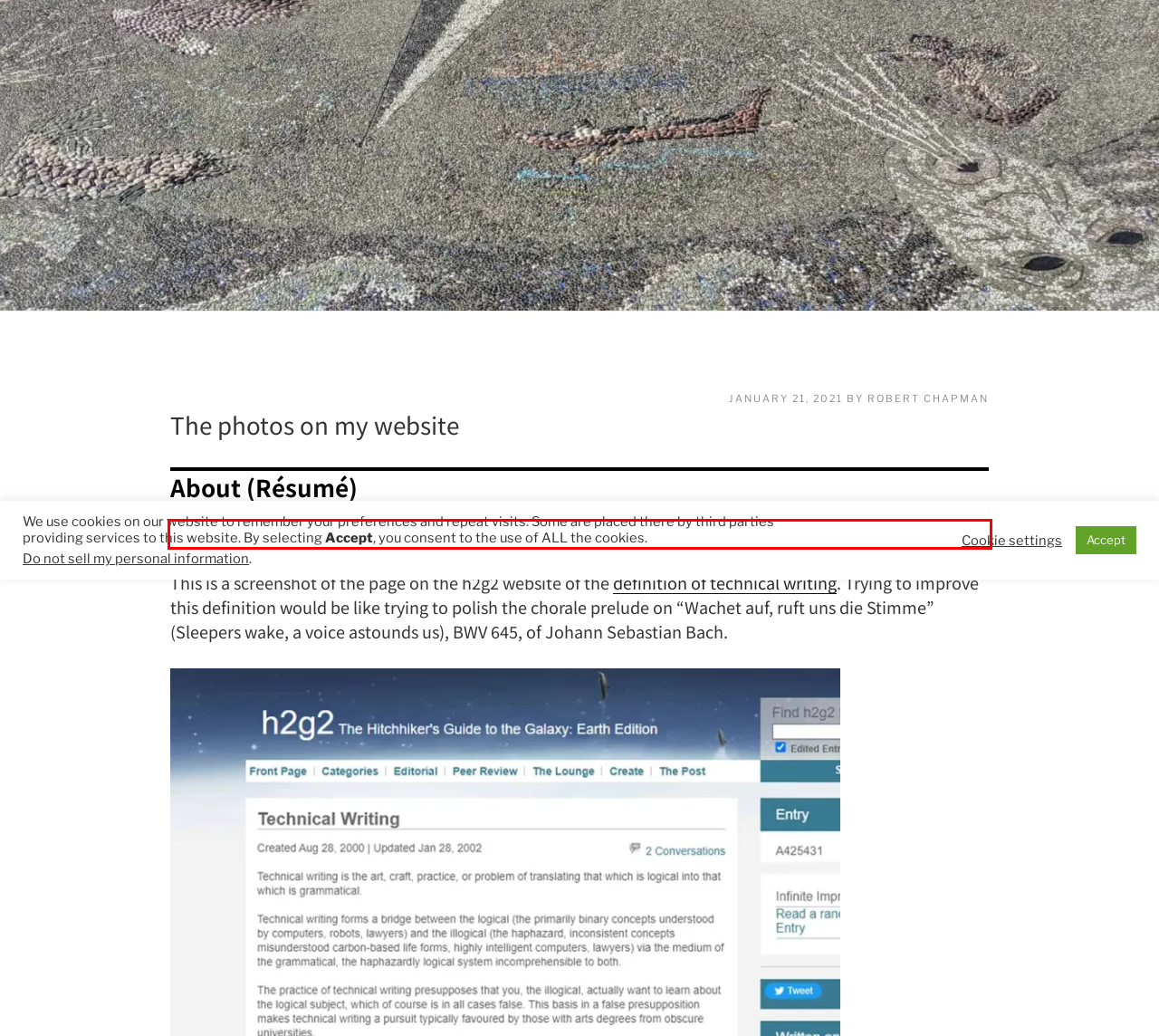Analyze the screenshot of the webpage and extract the text from the UI element that is inside the red bounding box.

This is an exception to my normal picture on this website. I usually try to use one of my own pictures.